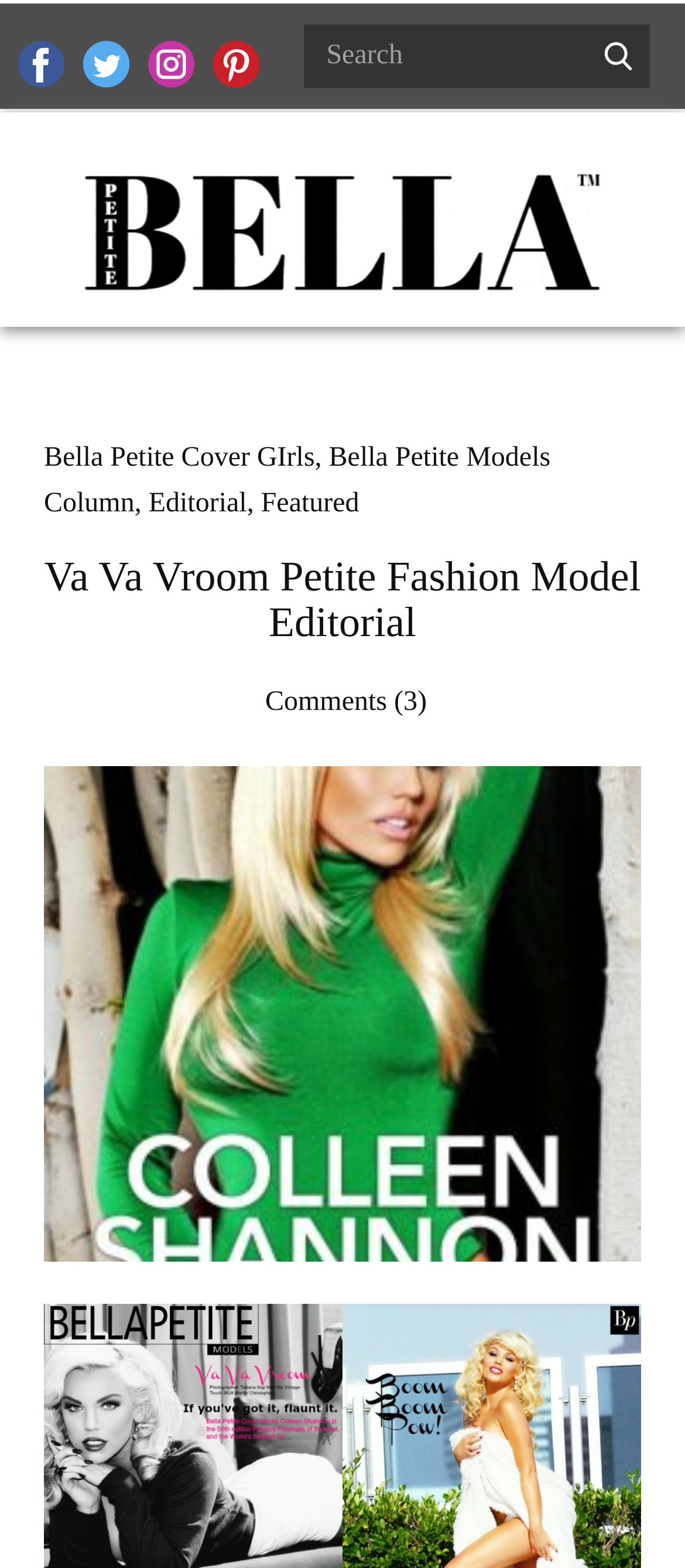Predict the bounding box coordinates of the UI element that matches this description: "MODELING". The coordinates should be in the format [left, top, right, bottom] with each value between 0 and 1.

[0.515, 0.149, 0.718, 0.194]